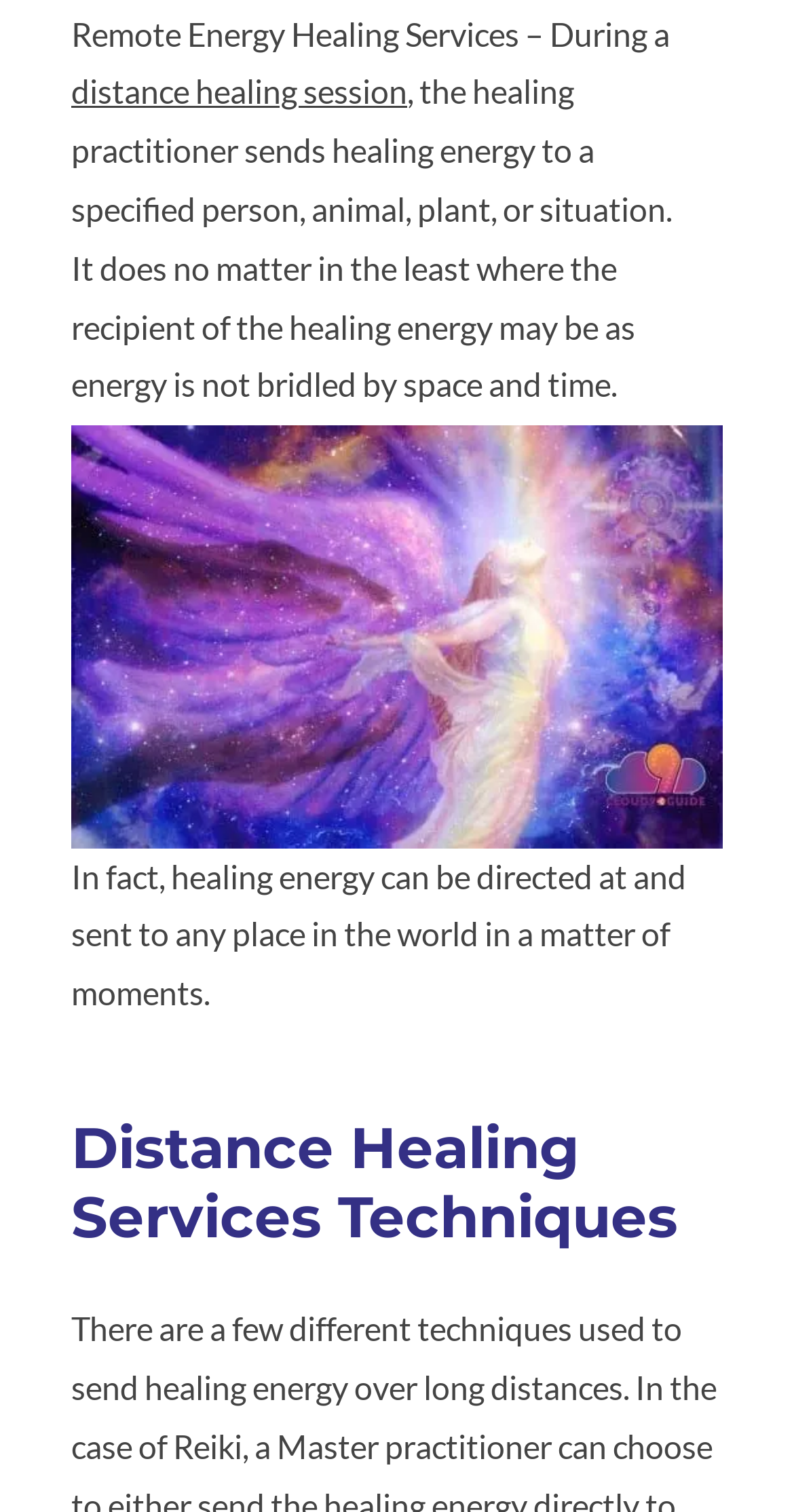Determine the bounding box for the HTML element described here: "Tzolkin". The coordinates should be given as [left, top, right, bottom] with each number being a float between 0 and 1.

[0.051, 0.143, 0.641, 0.197]